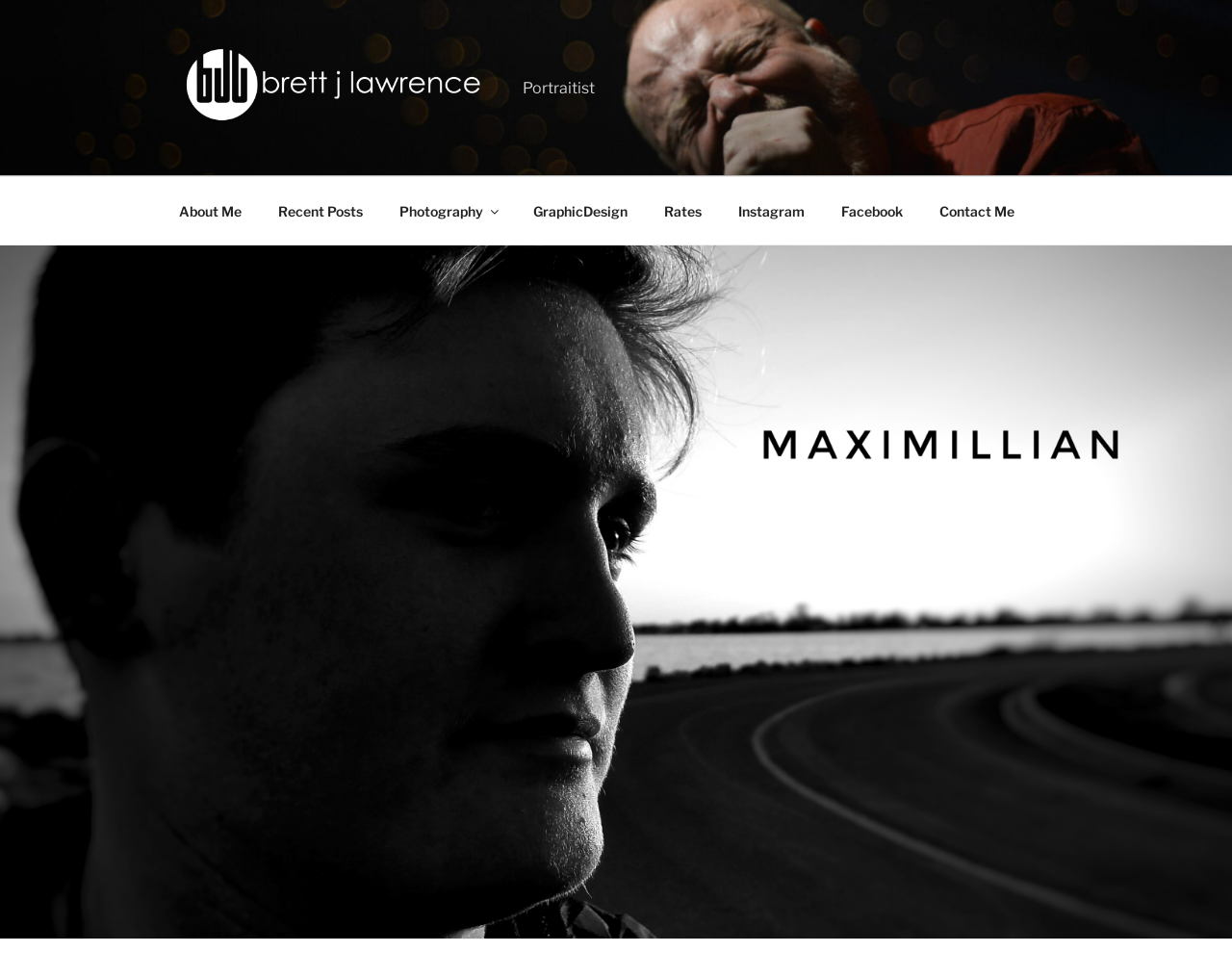Locate the bounding box coordinates of the clickable area needed to fulfill the instruction: "check Instagram".

[0.585, 0.192, 0.666, 0.24]